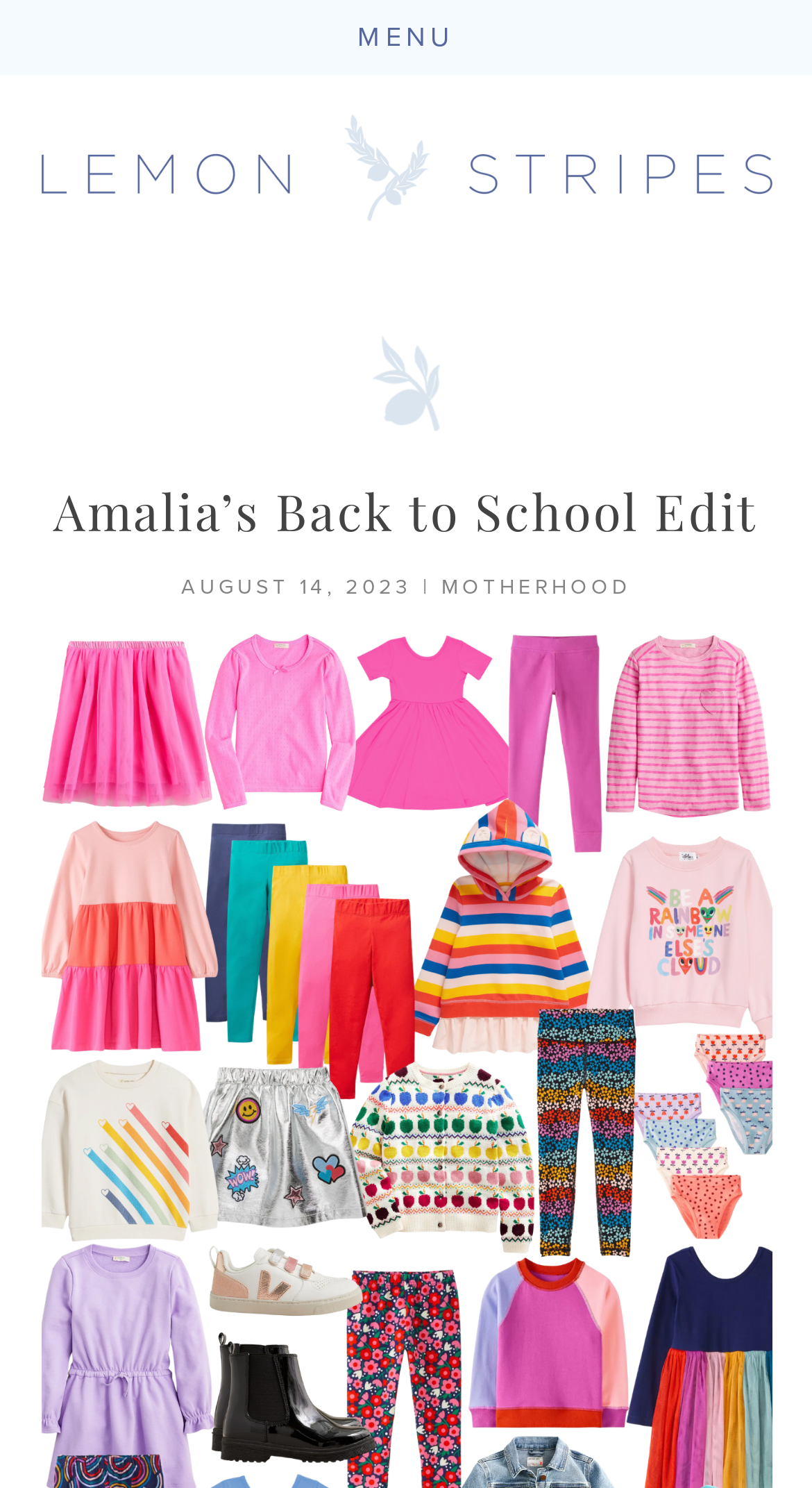Examine the image carefully and respond to the question with a detailed answer: 
Is there an image on the webpage?

I found an image element on the webpage, which is located above the article title and is bounded by the coordinates [0.458, 0.225, 0.542, 0.289].